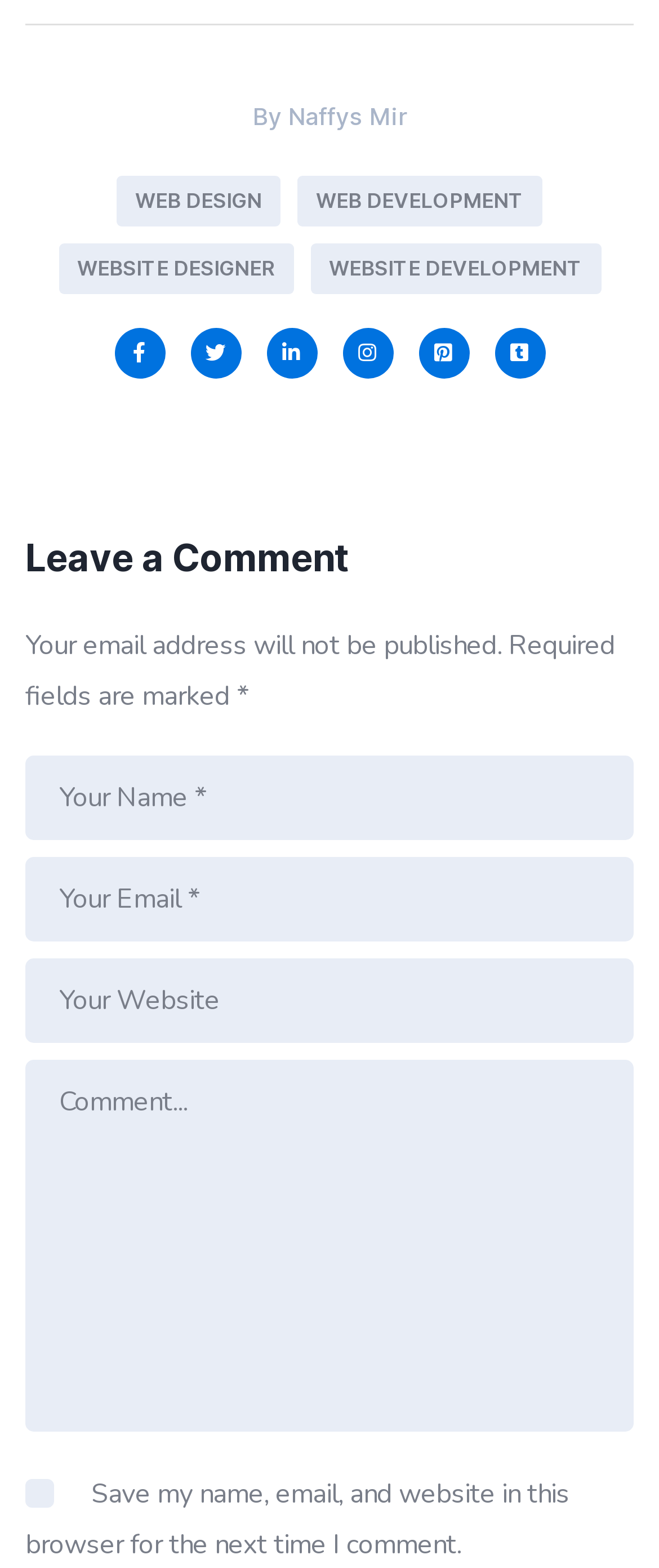Please locate the bounding box coordinates for the element that should be clicked to achieve the following instruction: "Enter your name". Ensure the coordinates are given as four float numbers between 0 and 1, i.e., [left, top, right, bottom].

[0.038, 0.482, 0.962, 0.536]